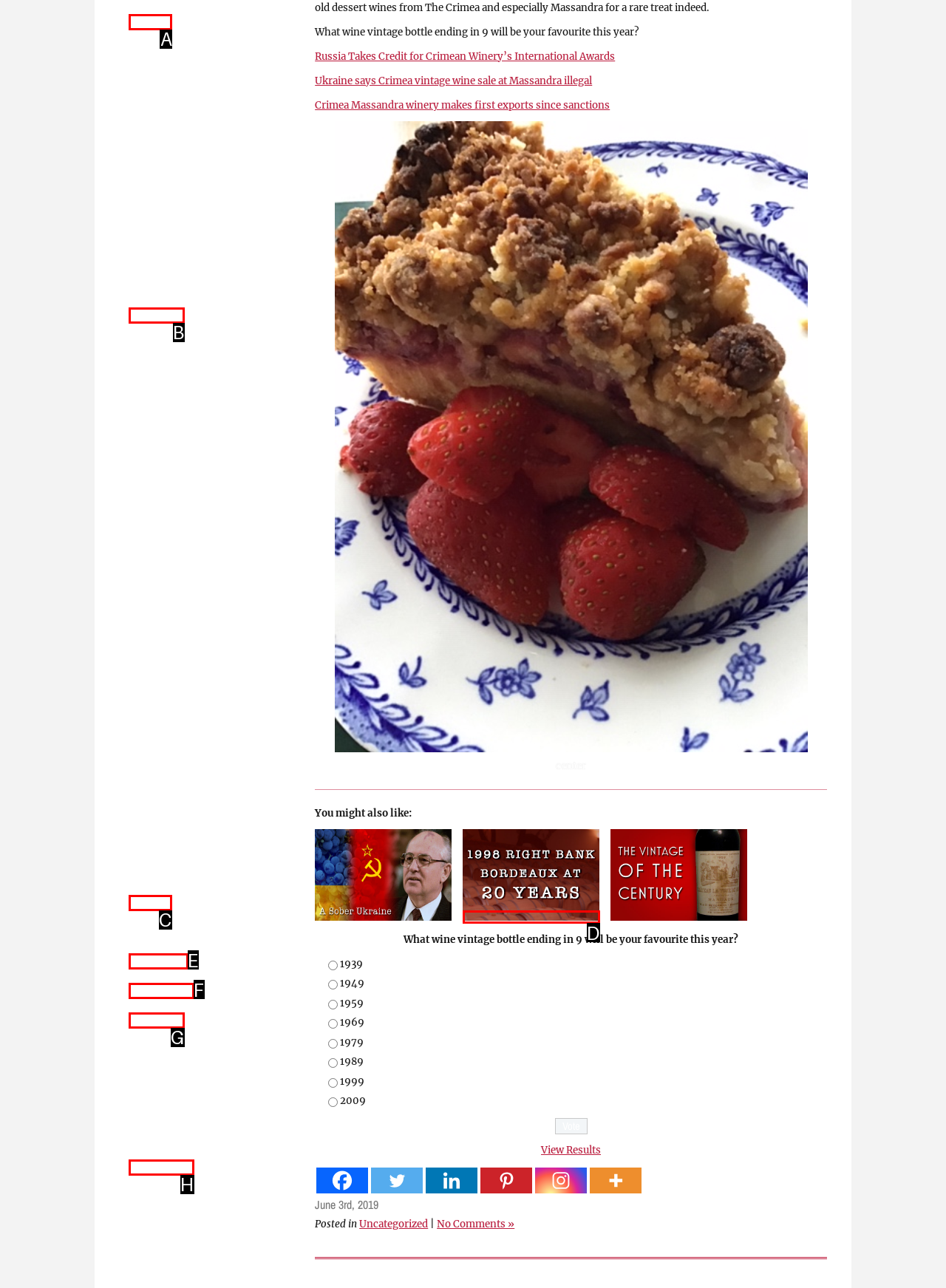What letter corresponds to the UI element to complete this task: Click on June 2020
Answer directly with the letter.

A